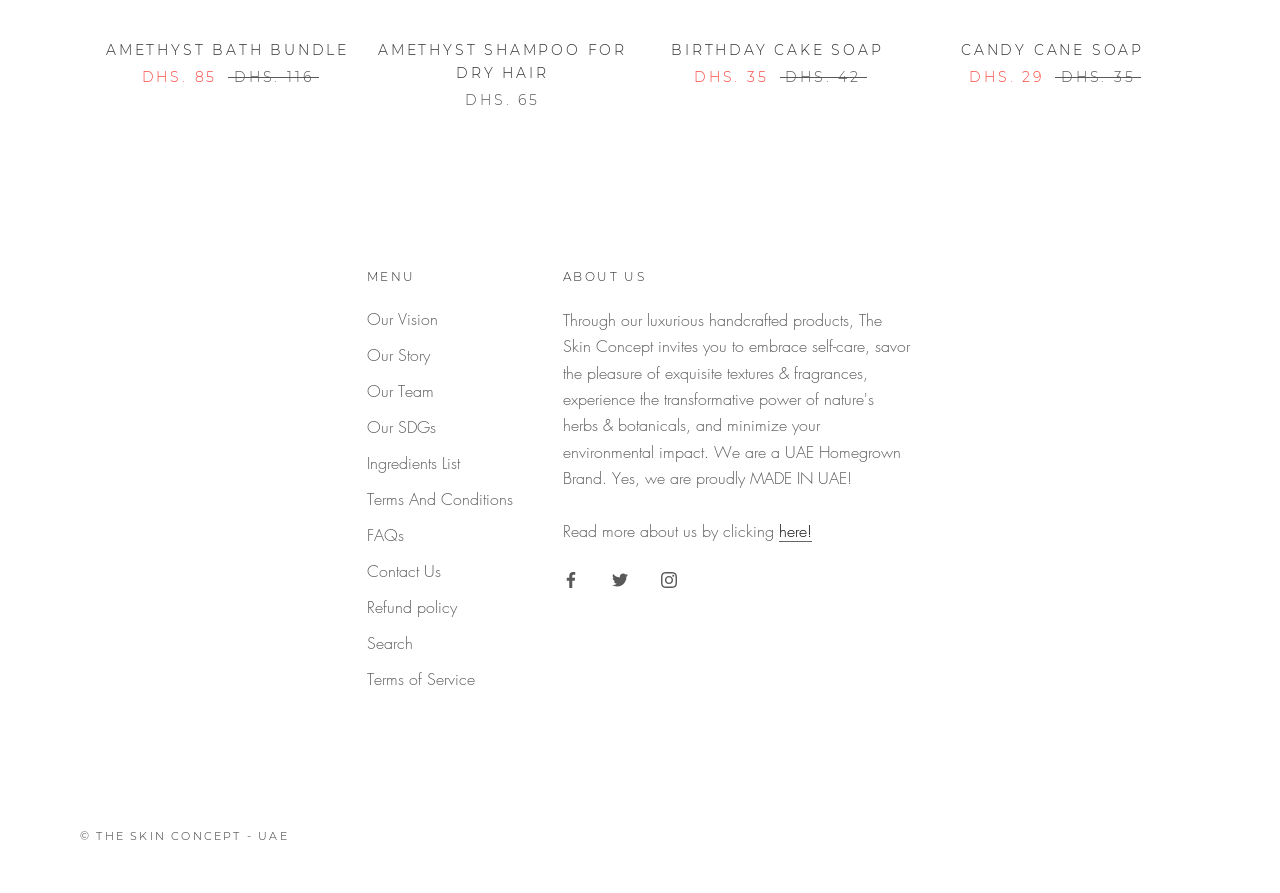Answer the following in one word or a short phrase: 
What is the price of the 'BIRTHDAY CAKE SOAP'?

DHS. 35 or DHS. 42